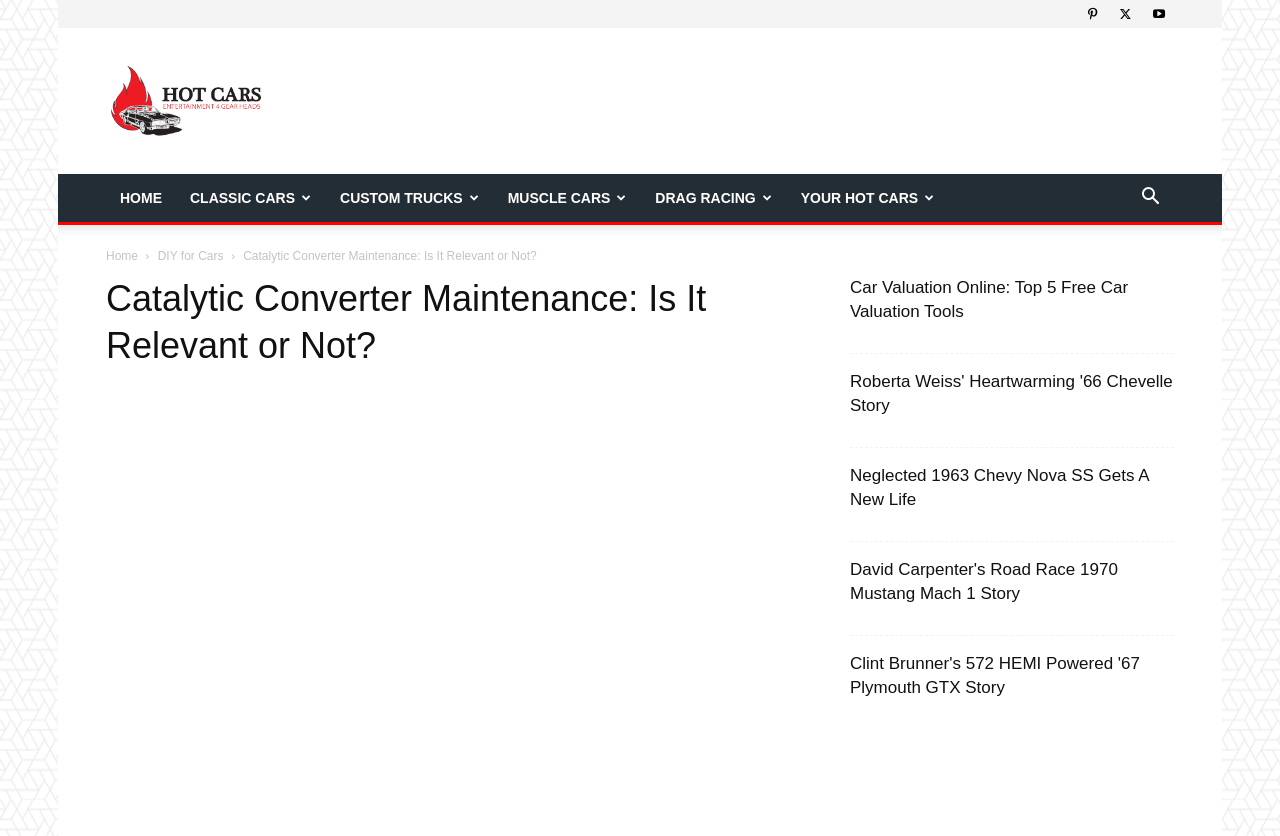Pinpoint the bounding box coordinates of the element to be clicked to execute the instruction: "Click the HOME link".

[0.083, 0.208, 0.138, 0.266]